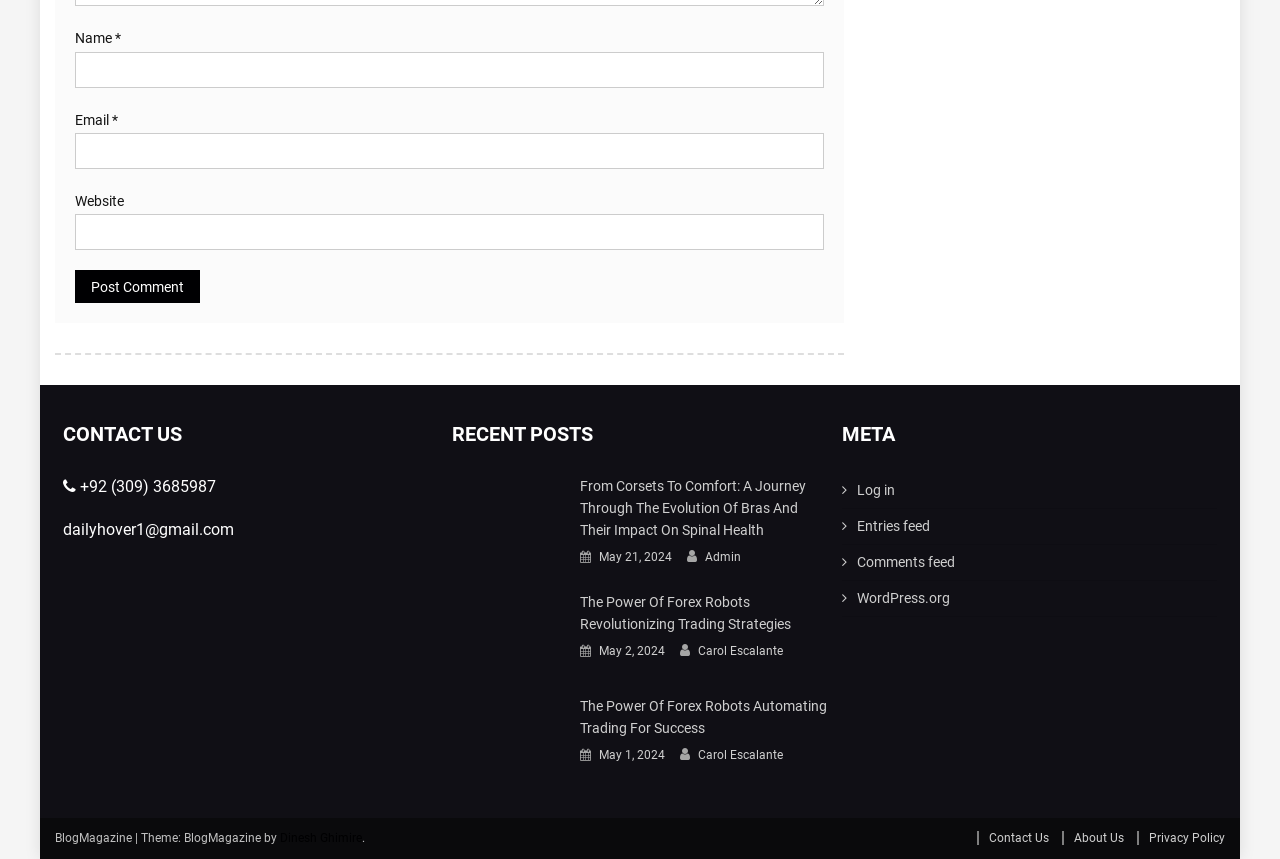Give a short answer using one word or phrase for the question:
What is the purpose of the 'Post Comment' button?

To submit a comment